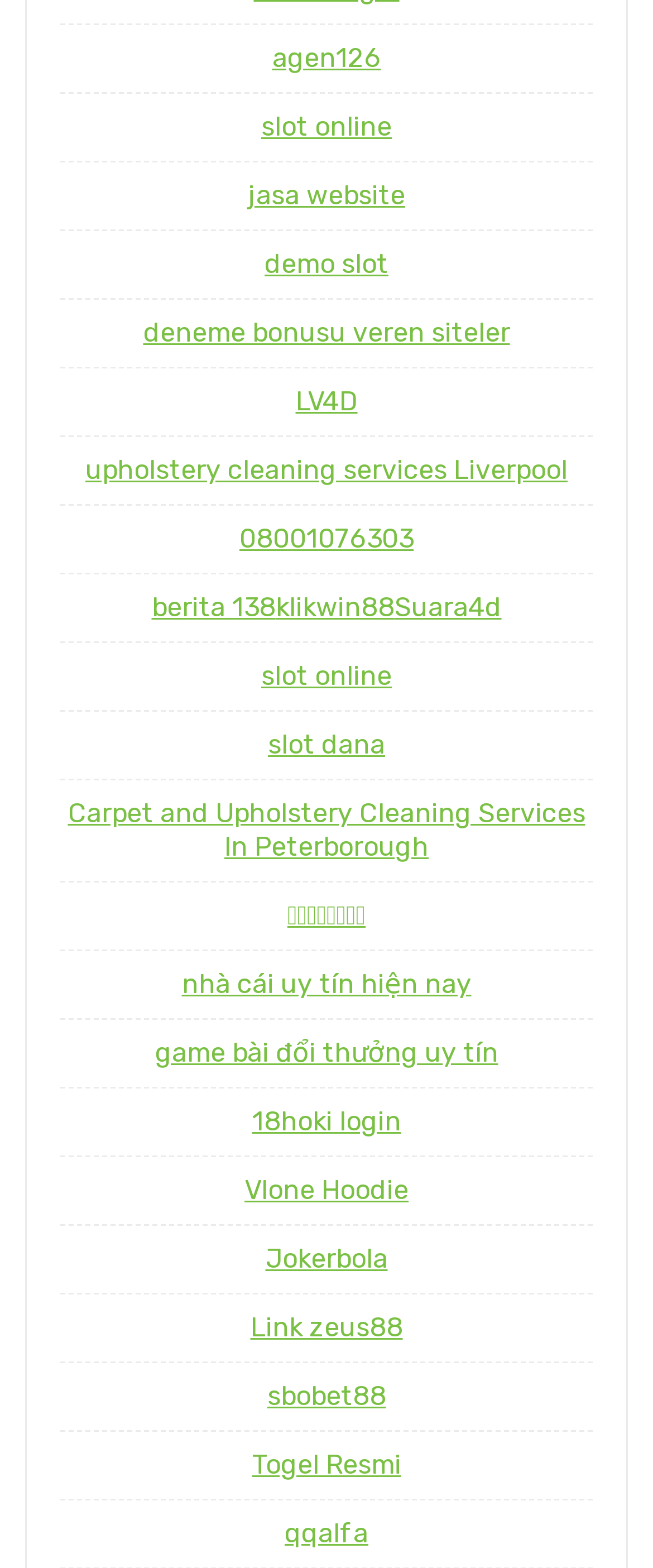Can you determine the bounding box coordinates of the area that needs to be clicked to fulfill the following instruction: "click on agen126 link"?

[0.417, 0.027, 0.583, 0.047]